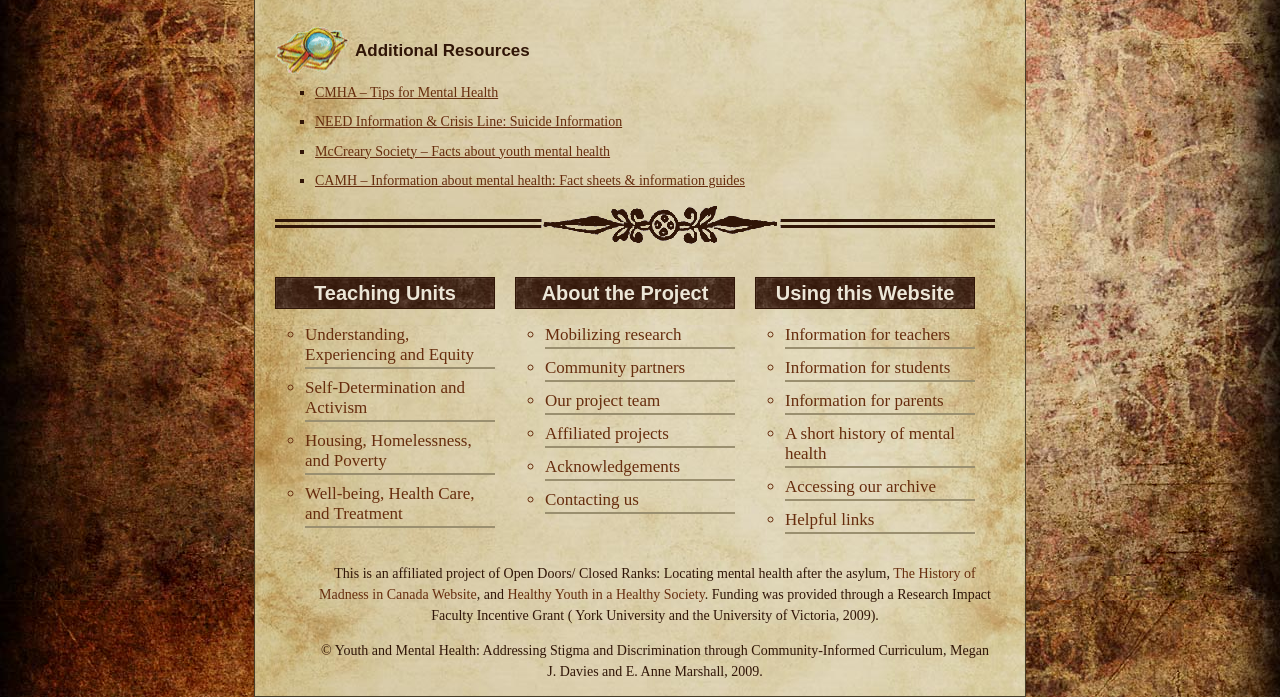Provide a single word or phrase to answer the given question: 
How many links are under 'Additional Resources'?

4